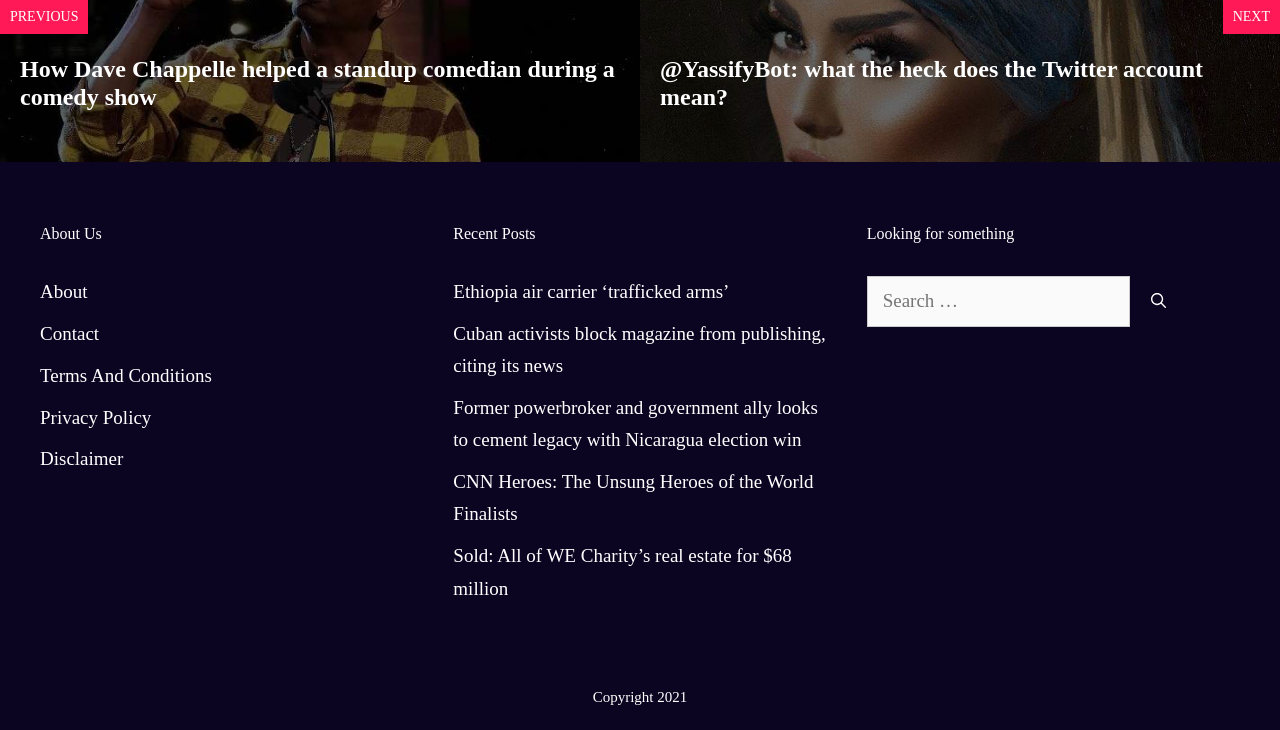Please provide the bounding box coordinates for the element that needs to be clicked to perform the instruction: "Learn about the website's terms and conditions". The coordinates must consist of four float numbers between 0 and 1, formatted as [left, top, right, bottom].

[0.031, 0.5, 0.165, 0.528]